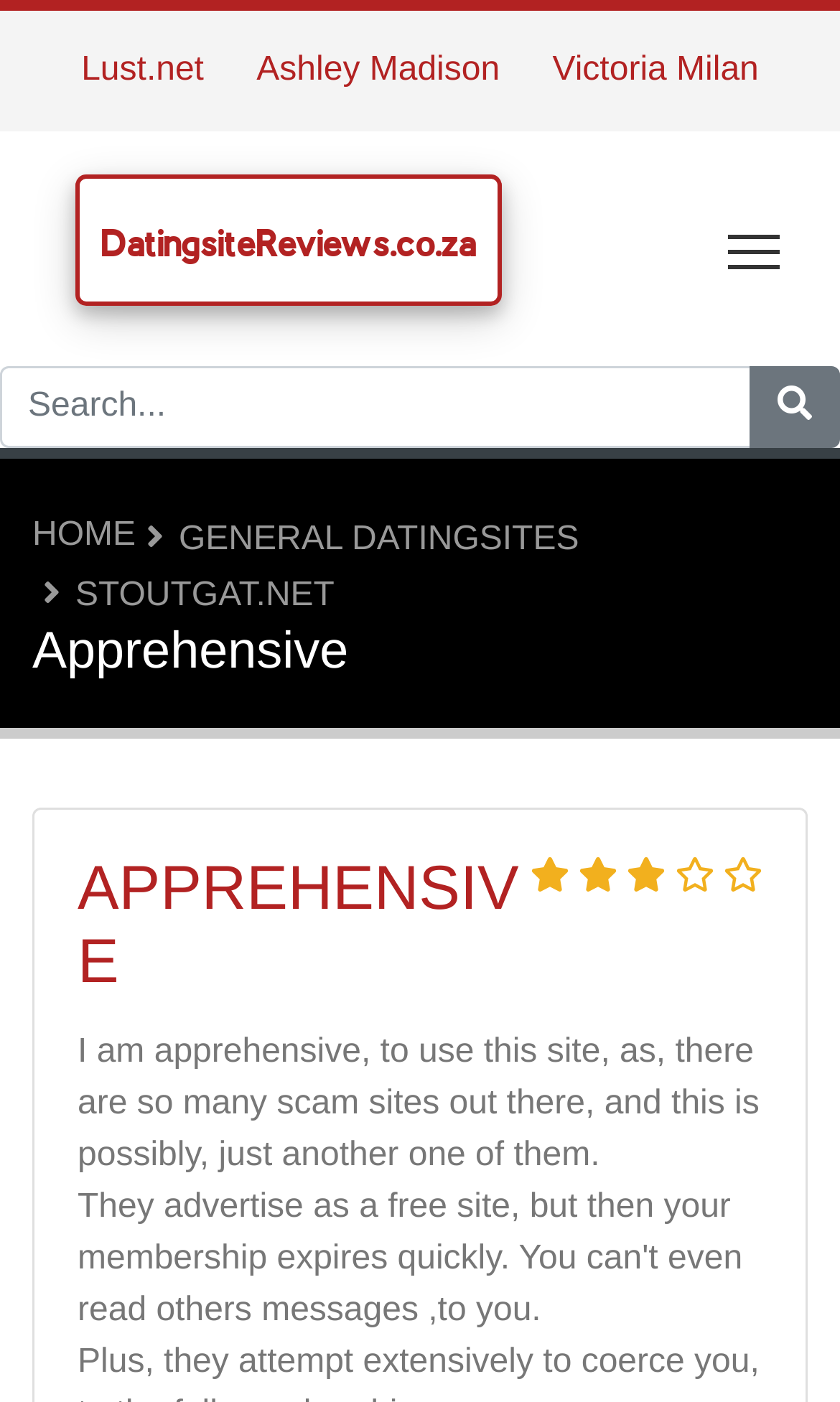How many links are in the top row?
Answer the question with a detailed and thorough explanation.

I counted the links in the top row, which are 'Lust.net', 'Ashley Madison', and 'Victoria Milan', so there are 3 links in total.